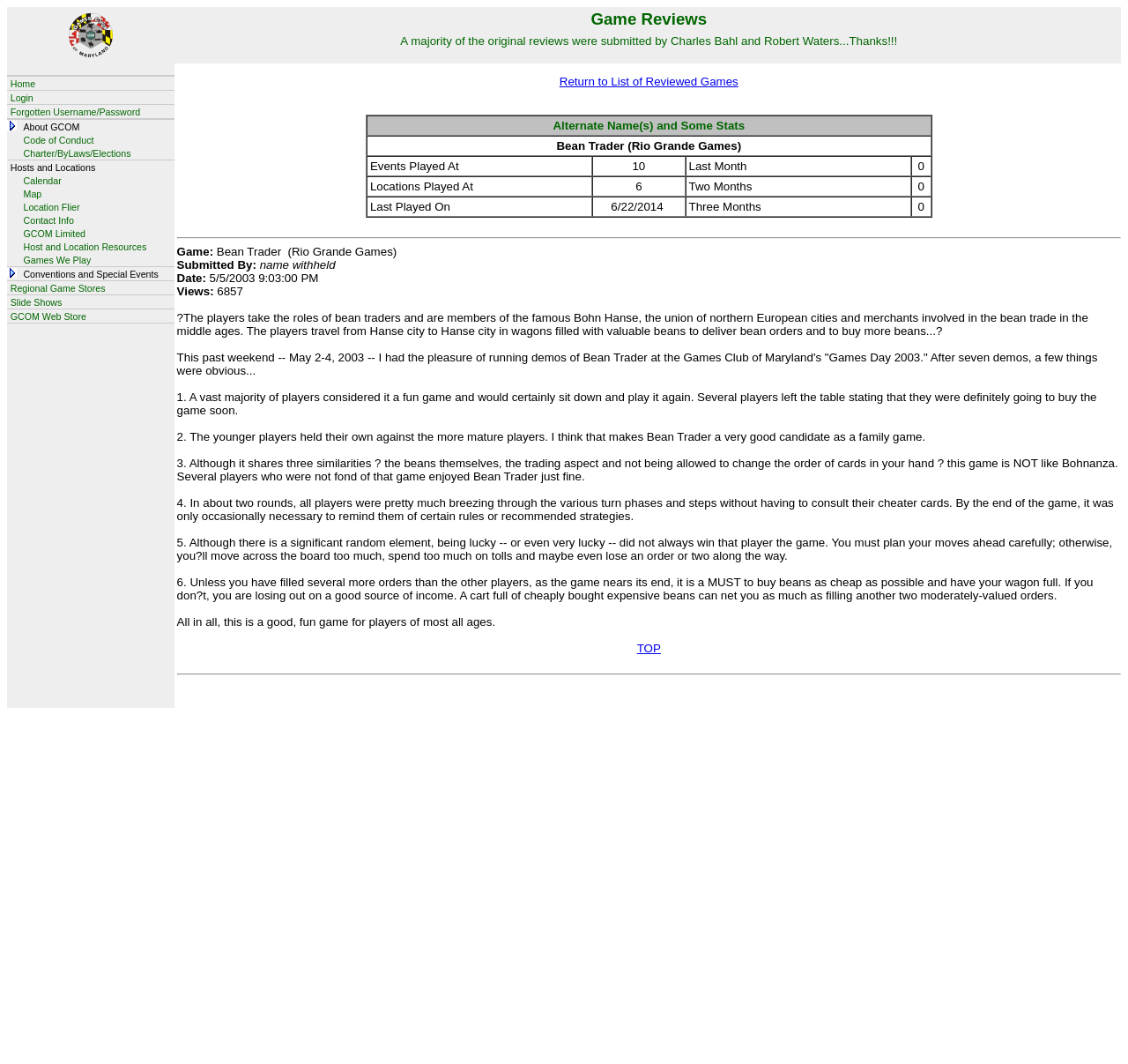Describe in detail what you see on the webpage.

The webpage is about the Games Club of Maryland, specifically a game review section. At the top, there is a logo of GCOM (Games Club of Maryland) and a title "Game Reviews". Below the title, there is a navigation menu with various links to different sections of the website, including "Home", "Login", "About GCOM", "Games We Play", and more.

The main content of the page is a game review of "Bean Trader" by Rio Grande Games. The review is divided into sections, including a brief introduction to the game, the reviewer's experience playing the game, and the game's mechanics. The review is written in a conversational tone and includes the reviewer's opinions and observations about the game.

To the left of the review, there is a table with information about the game, including its alternate names, the number of times it has been played, and the last time it was played. Below the table, there is a separator line, and then the review begins.

The review includes several paragraphs of text, with headings and subheadings to break up the content. The reviewer discusses their experience playing the game, including the game's mechanics, the players' reactions, and the reviewer's own opinions about the game. The review concludes with a summary of the game's strengths and weaknesses.

At the bottom of the page, there is a link to return to the list of reviewed games. Overall, the webpage is well-organized and easy to navigate, with clear headings and concise text.